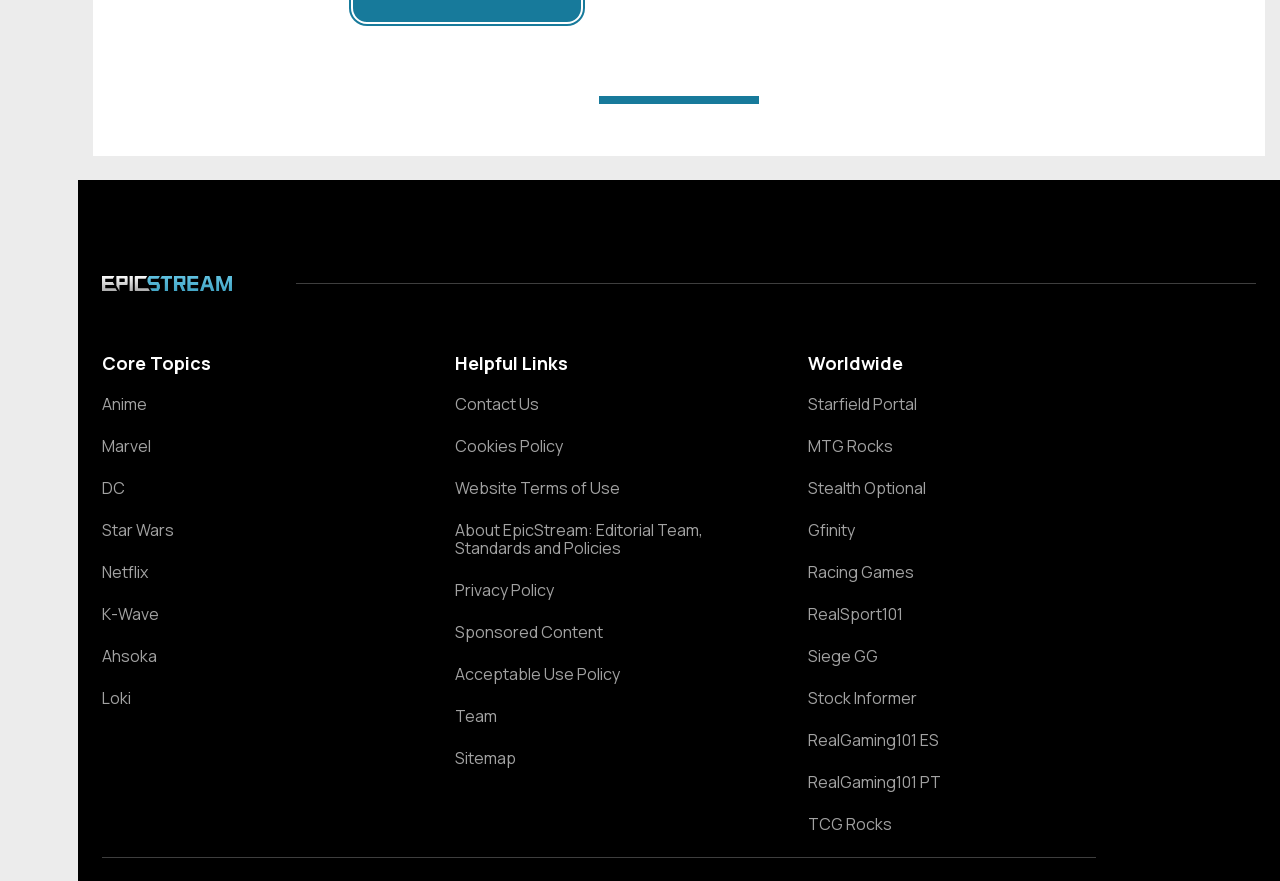Locate the bounding box coordinates of the clickable element to fulfill the following instruction: "Learn about the Editorial Team". Provide the coordinates as four float numbers between 0 and 1 in the format [left, top, right, bottom].

[0.355, 0.628, 0.594, 0.669]